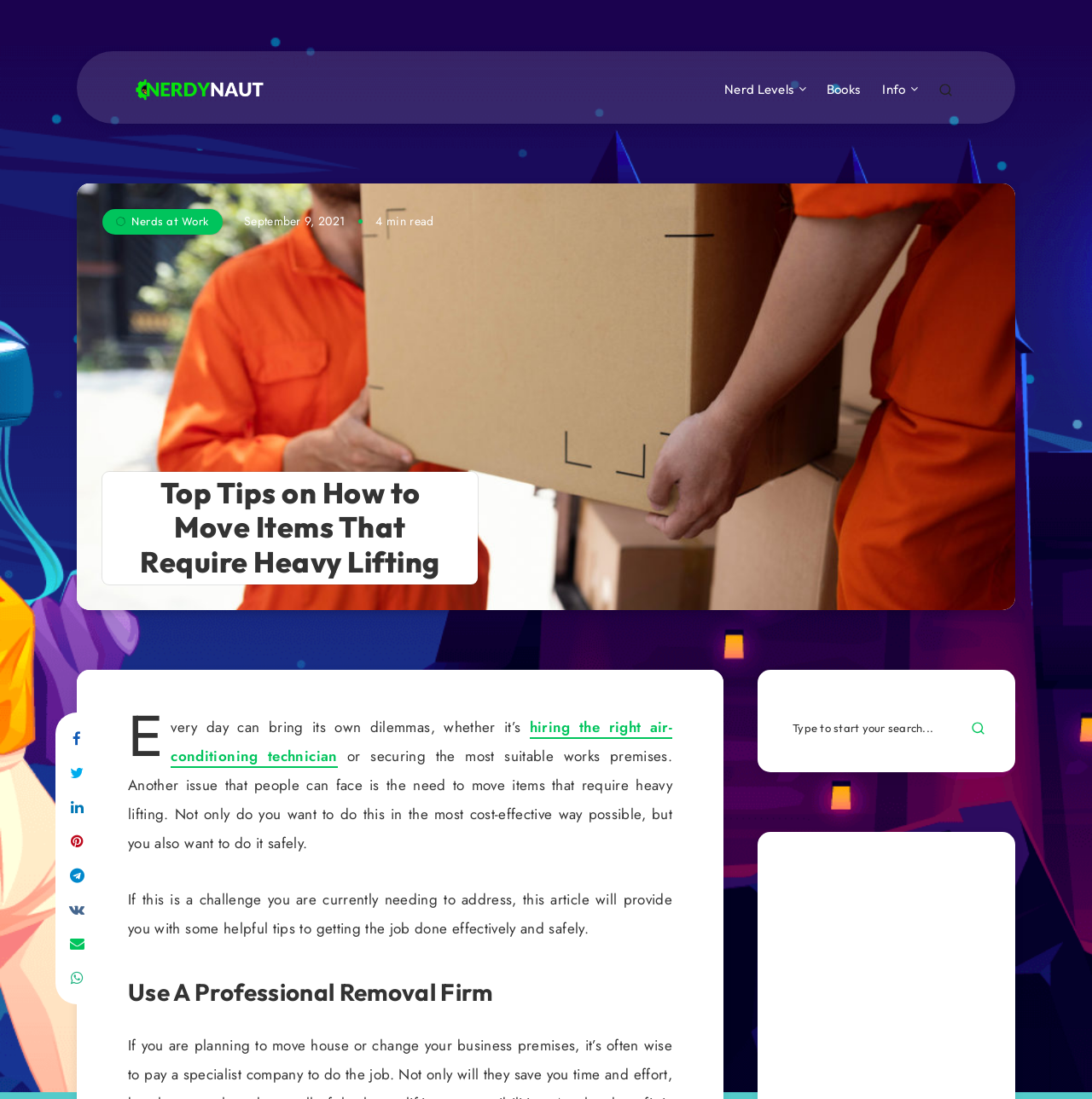What is the estimated reading time of the article?
Look at the webpage screenshot and answer the question with a detailed explanation.

The estimated reading time of the article can be found in the text '4 min read' located below the article's heading.